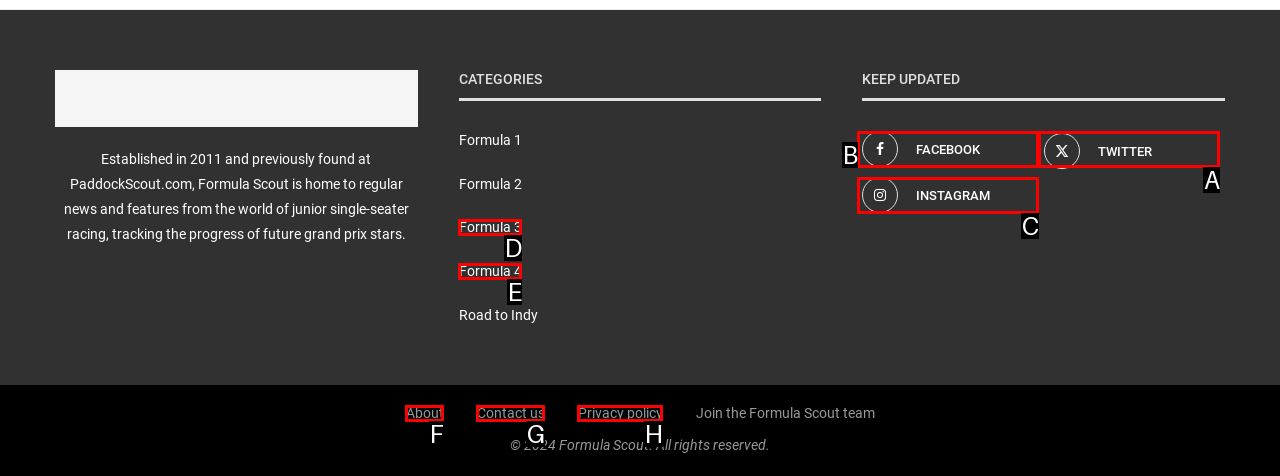Identify the HTML element I need to click to complete this task: Follow Formula Scout on Facebook Provide the option's letter from the available choices.

B